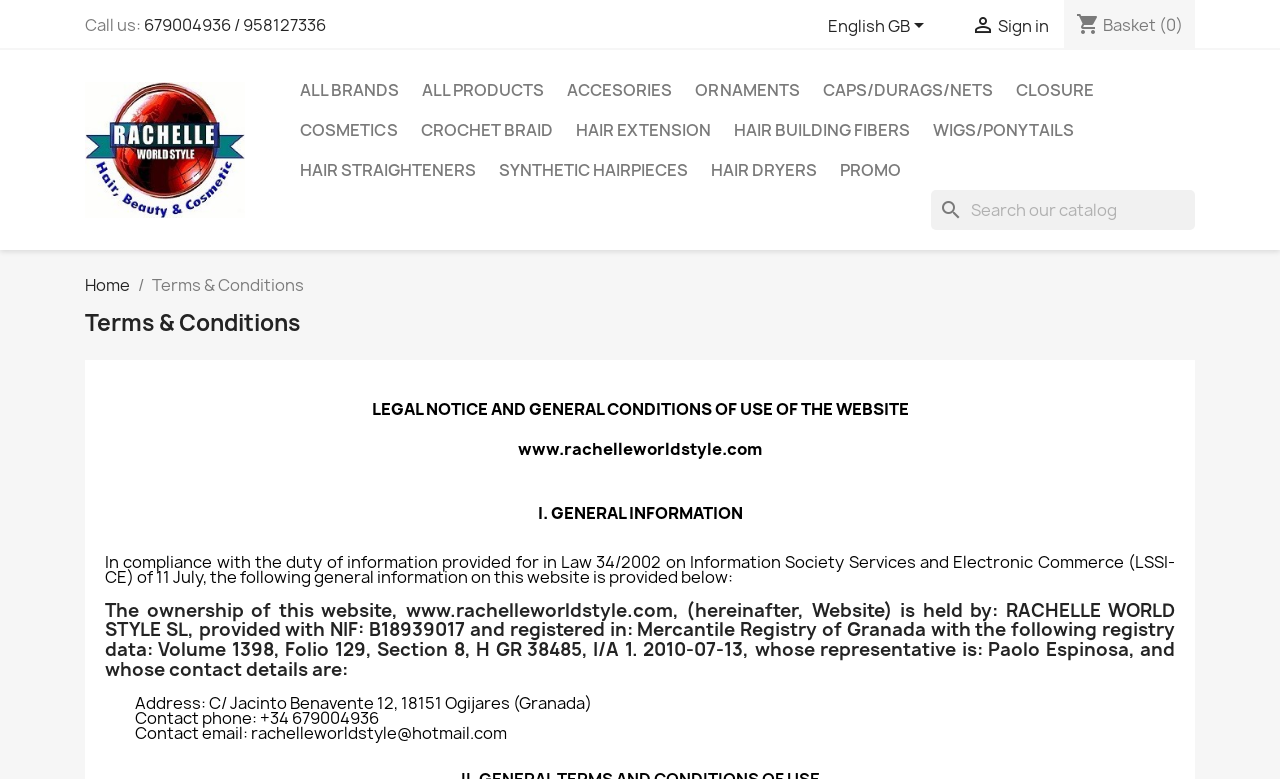What is the name of the website owner?
Respond with a short answer, either a single word or a phrase, based on the image.

RACHELLE WORLD STYLE SL